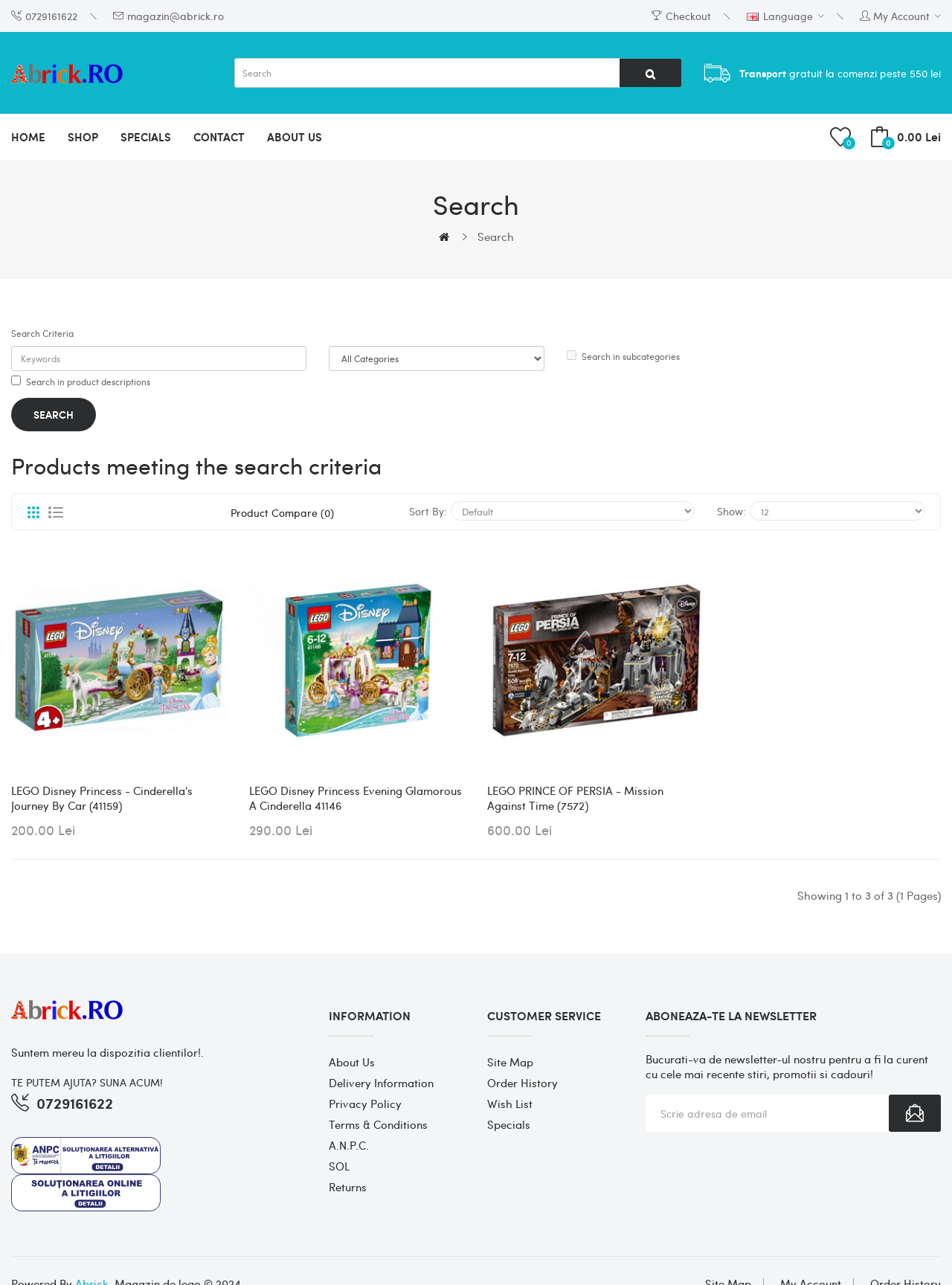Locate the bounding box coordinates of the element I should click to achieve the following instruction: "View product details".

[0.012, 0.43, 0.238, 0.598]